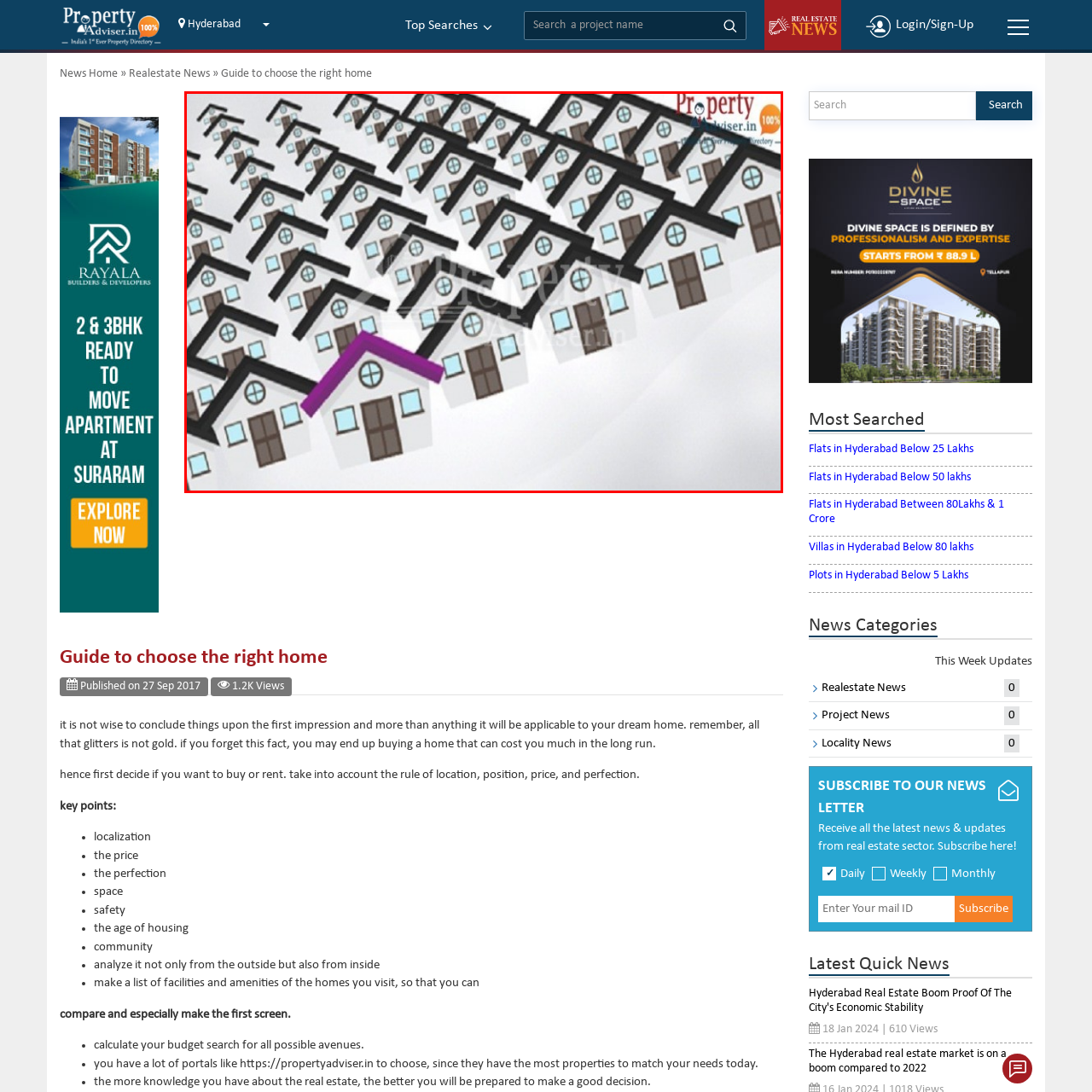Inspect the image outlined in red and answer succinctly: What is displayed in the top right corner?

Property Adviser branding